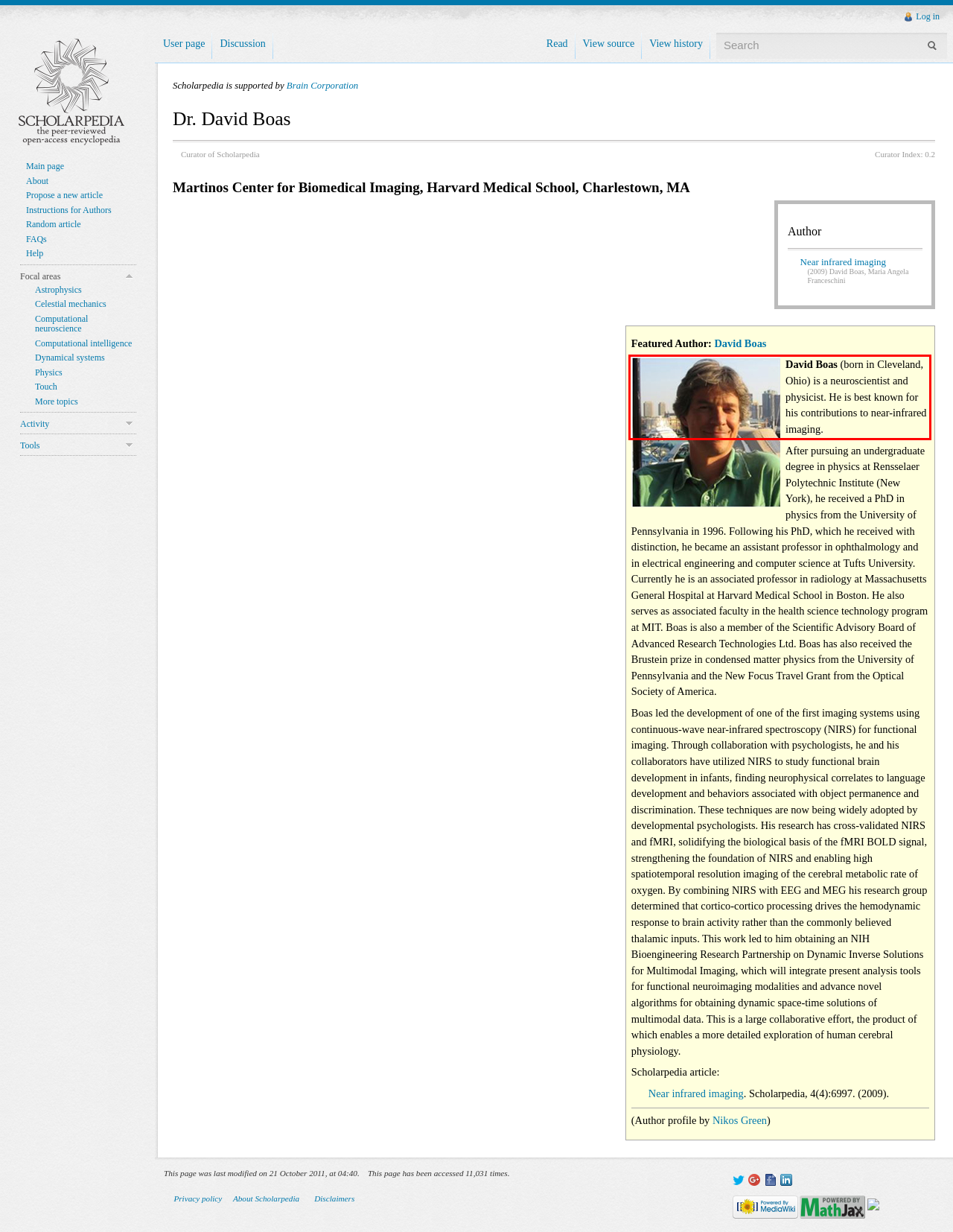From the provided screenshot, extract the text content that is enclosed within the red bounding box.

David Boas (born in Cleveland, Ohio) is a neuroscientist and physicist. He is best known for his contributions to near-infrared imaging.